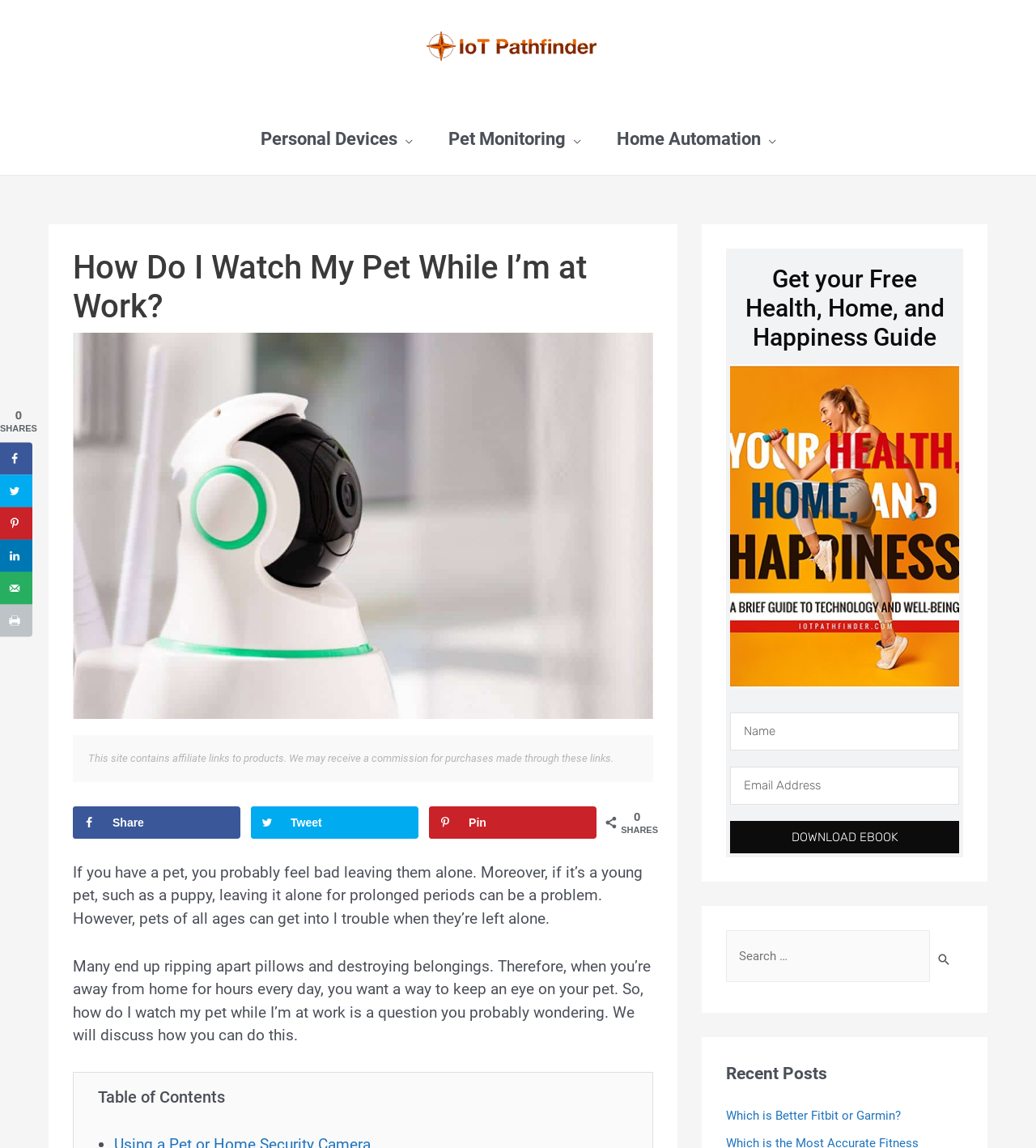Please identify the bounding box coordinates of the area that needs to be clicked to follow this instruction: "View the Gamesline Podcast".

None